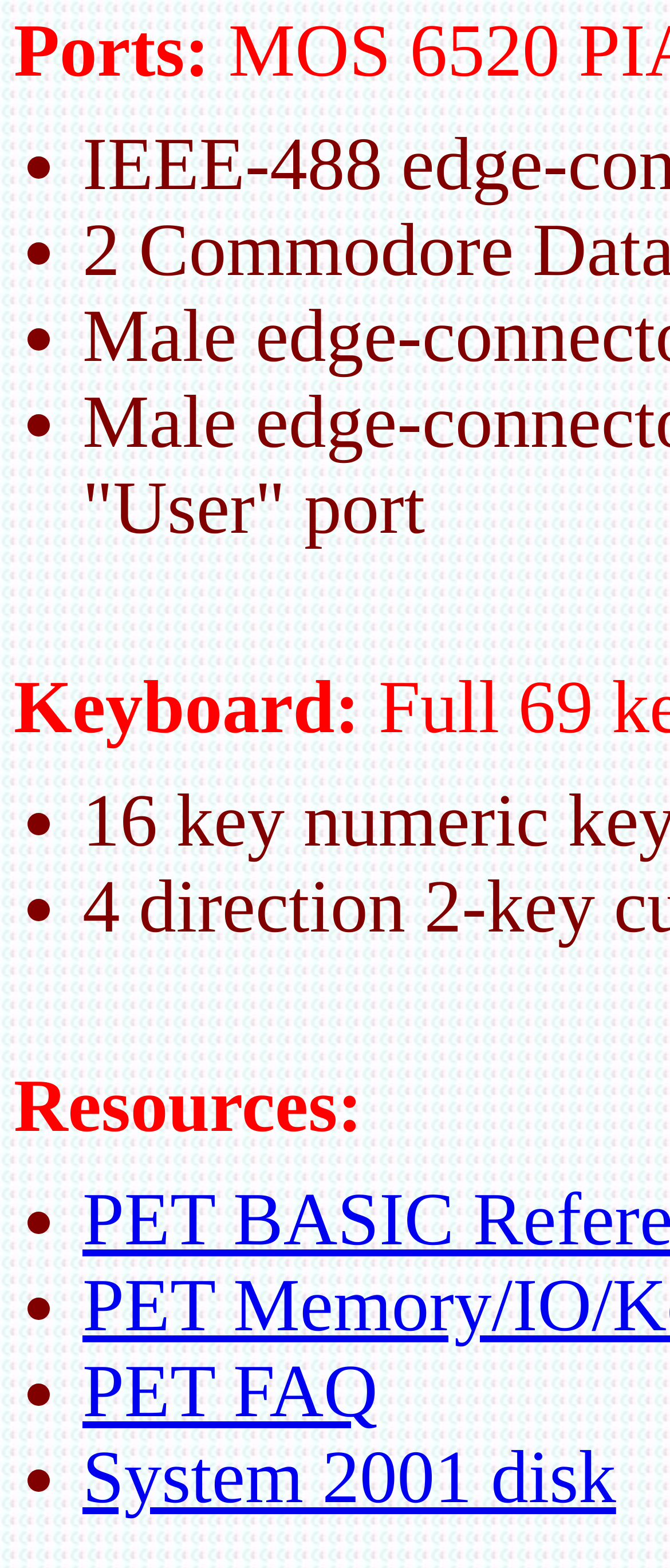Identify and provide the bounding box coordinates of the UI element described: "System 2001 disk". The coordinates should be formatted as [left, top, right, bottom], with each number being a float between 0 and 1.

[0.123, 0.917, 0.919, 0.969]